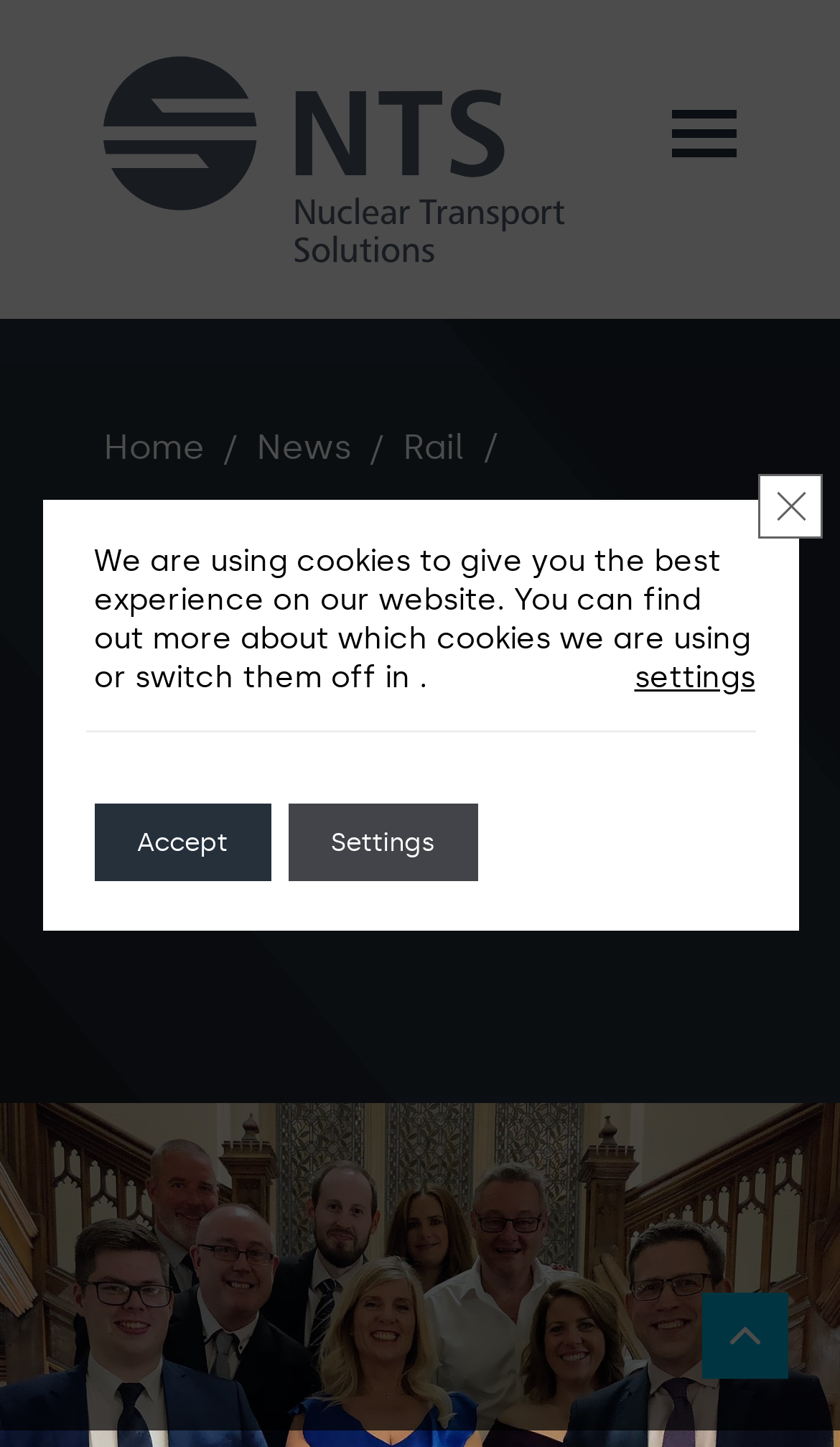Based on the element description "Rail", predict the bounding box coordinates of the UI element.

[0.479, 0.295, 0.554, 0.323]